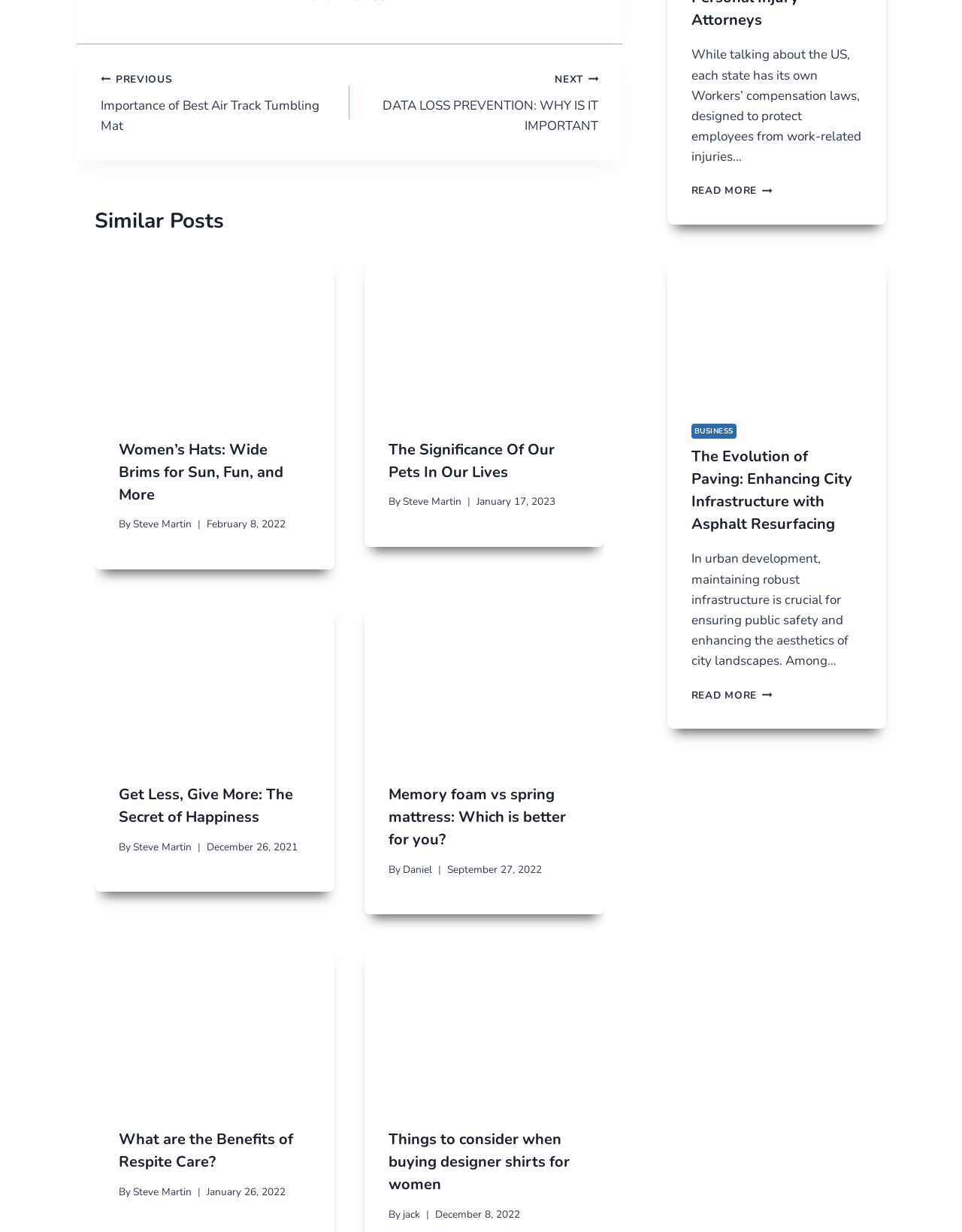Identify the bounding box coordinates for the UI element that matches this description: "jack".

[0.419, 0.98, 0.437, 0.991]